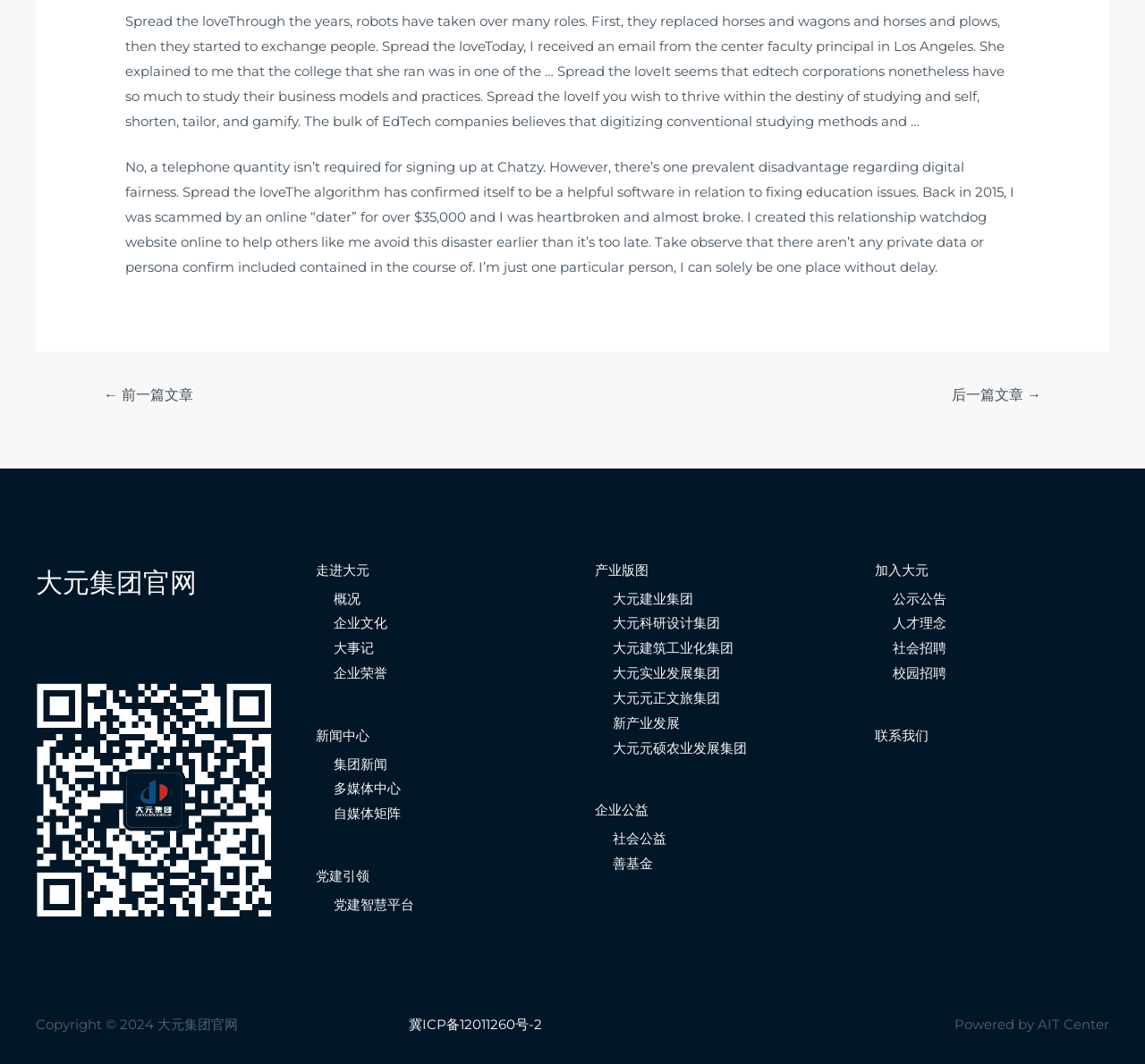Locate the UI element described as follows: "新产业发展". Return the bounding box coordinates as four float numbers between 0 and 1 in the order [left, top, right, bottom].

[0.535, 0.671, 0.594, 0.687]